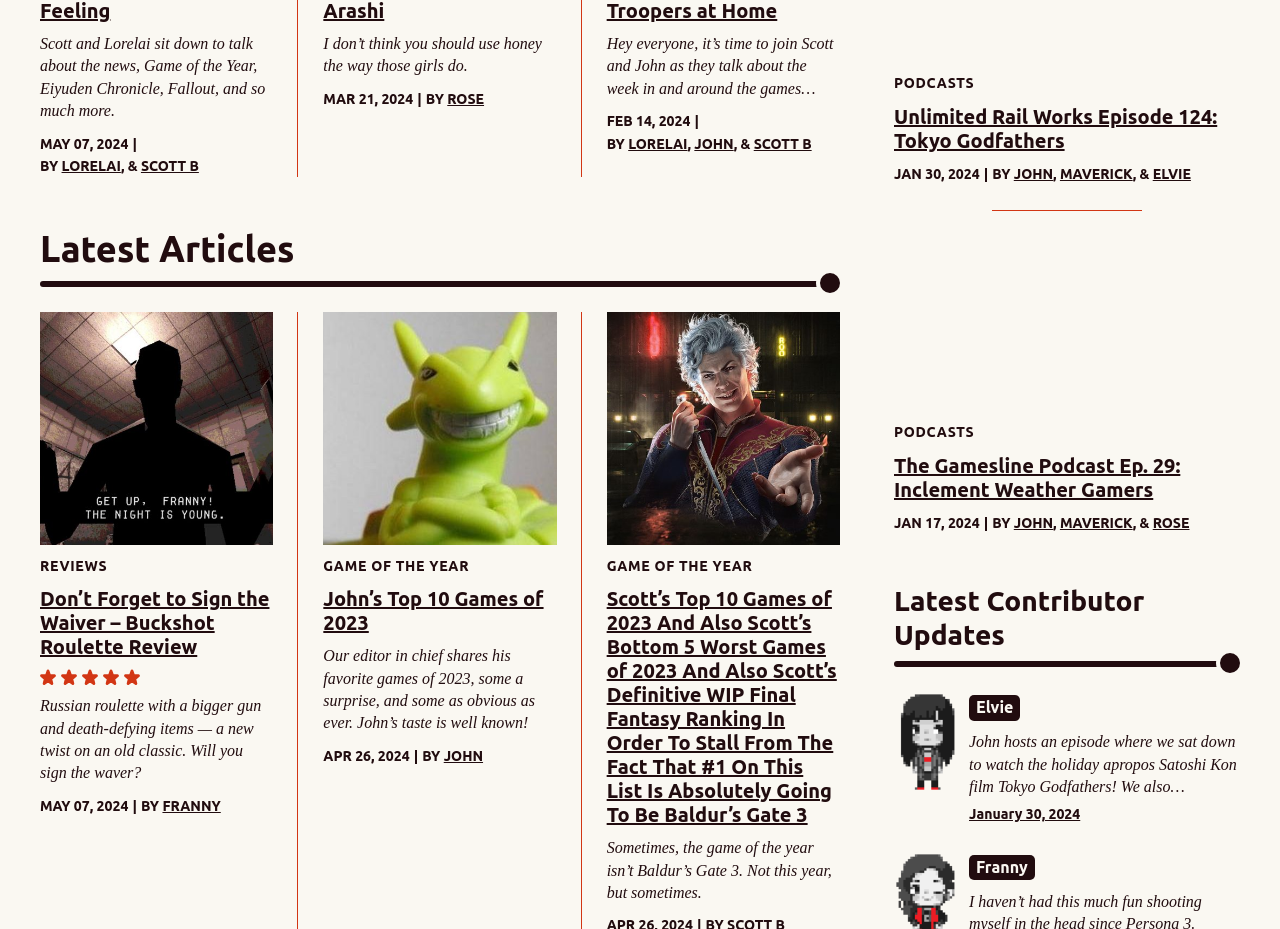What is the title of the podcast 'The Gamesline Podcast Ep. 29'?
Provide a detailed answer to the question using information from the image.

I found the podcast 'The Gamesline Podcast Ep. 29' with a title of 'Inclement Weather Gamers'.